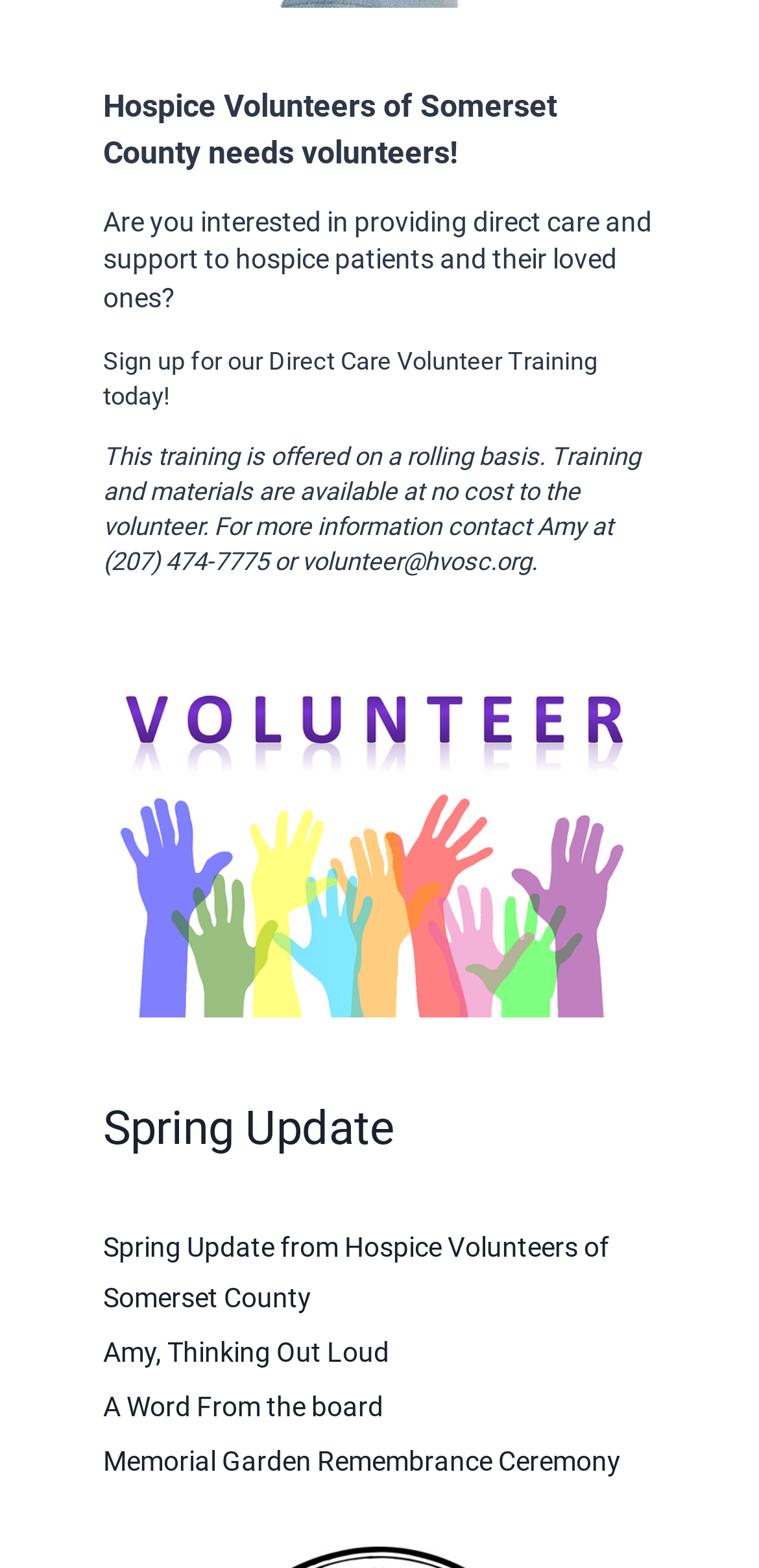From the webpage screenshot, identify the region described by Memorial Garden Remembrance Ceremony. Provide the bounding box coordinates as (top-left x, top-left y, bottom-right x, bottom-right y), with each value being a floating point number between 0 and 1.

[0.136, 0.915, 0.864, 0.949]